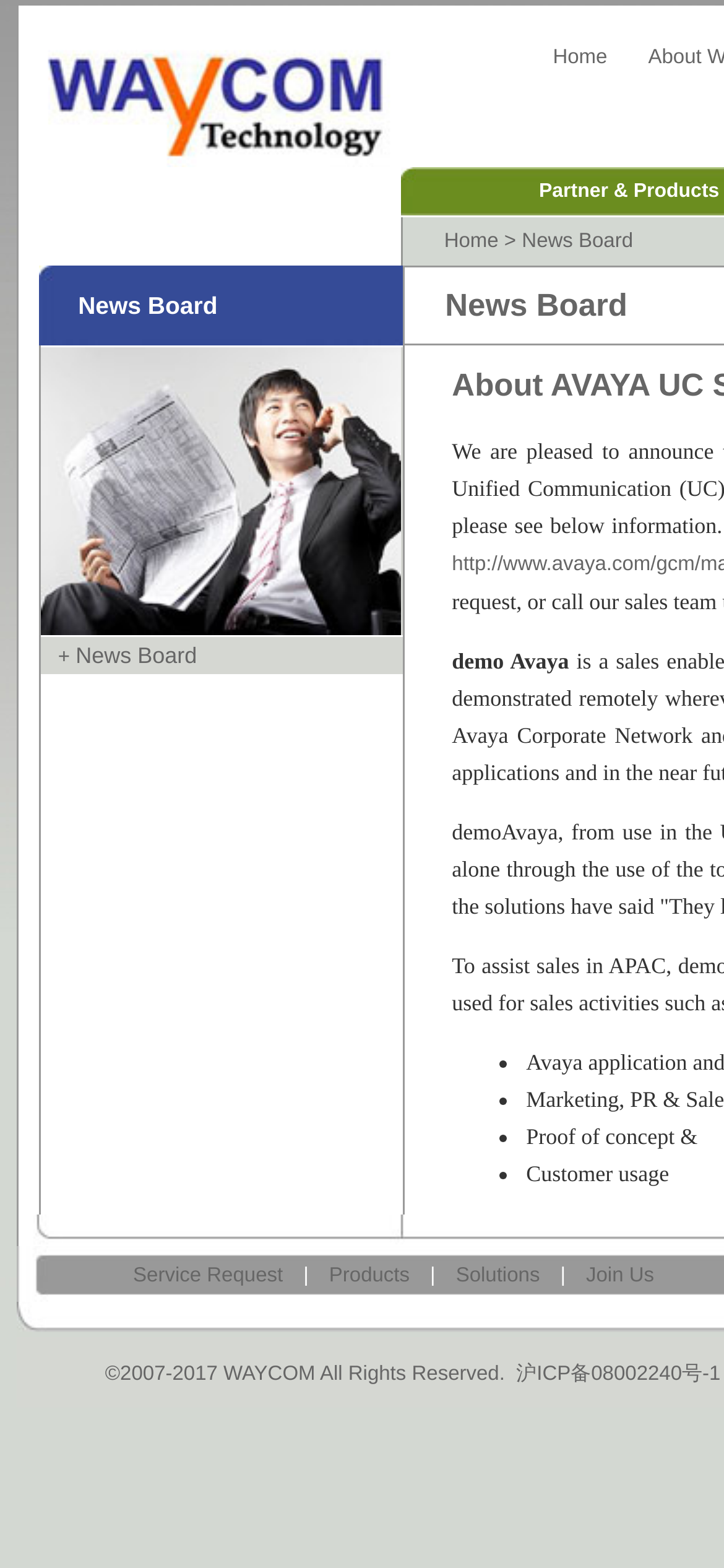Please find the bounding box coordinates of the element that needs to be clicked to perform the following instruction: "Click on the 'Join Us' link". The bounding box coordinates should be four float numbers between 0 and 1, represented as [left, top, right, bottom].

[0.809, 0.806, 0.903, 0.82]